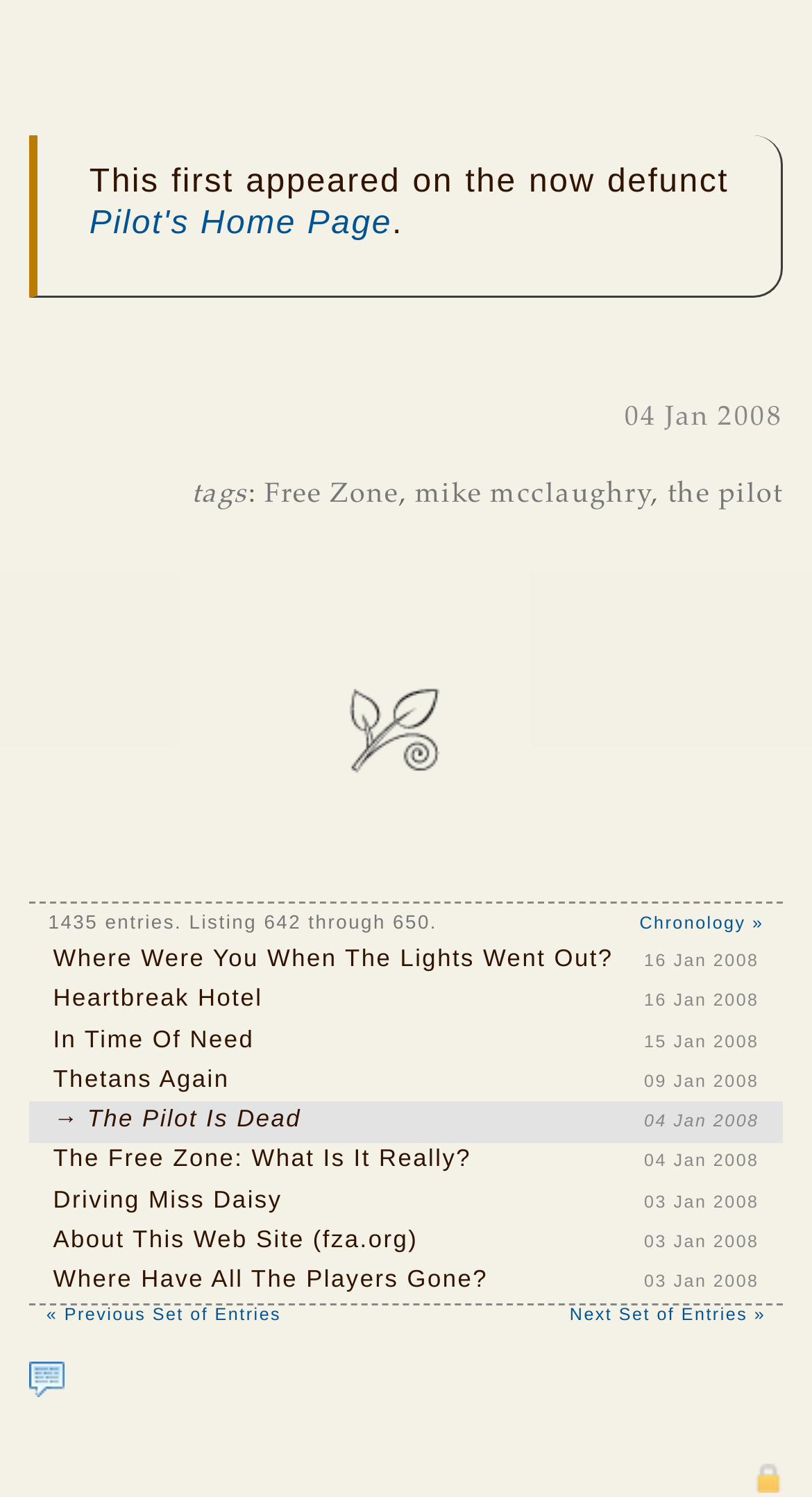Provide your answer in one word or a succinct phrase for the question: 
What is the category of the 'Free Zone' link?

tag